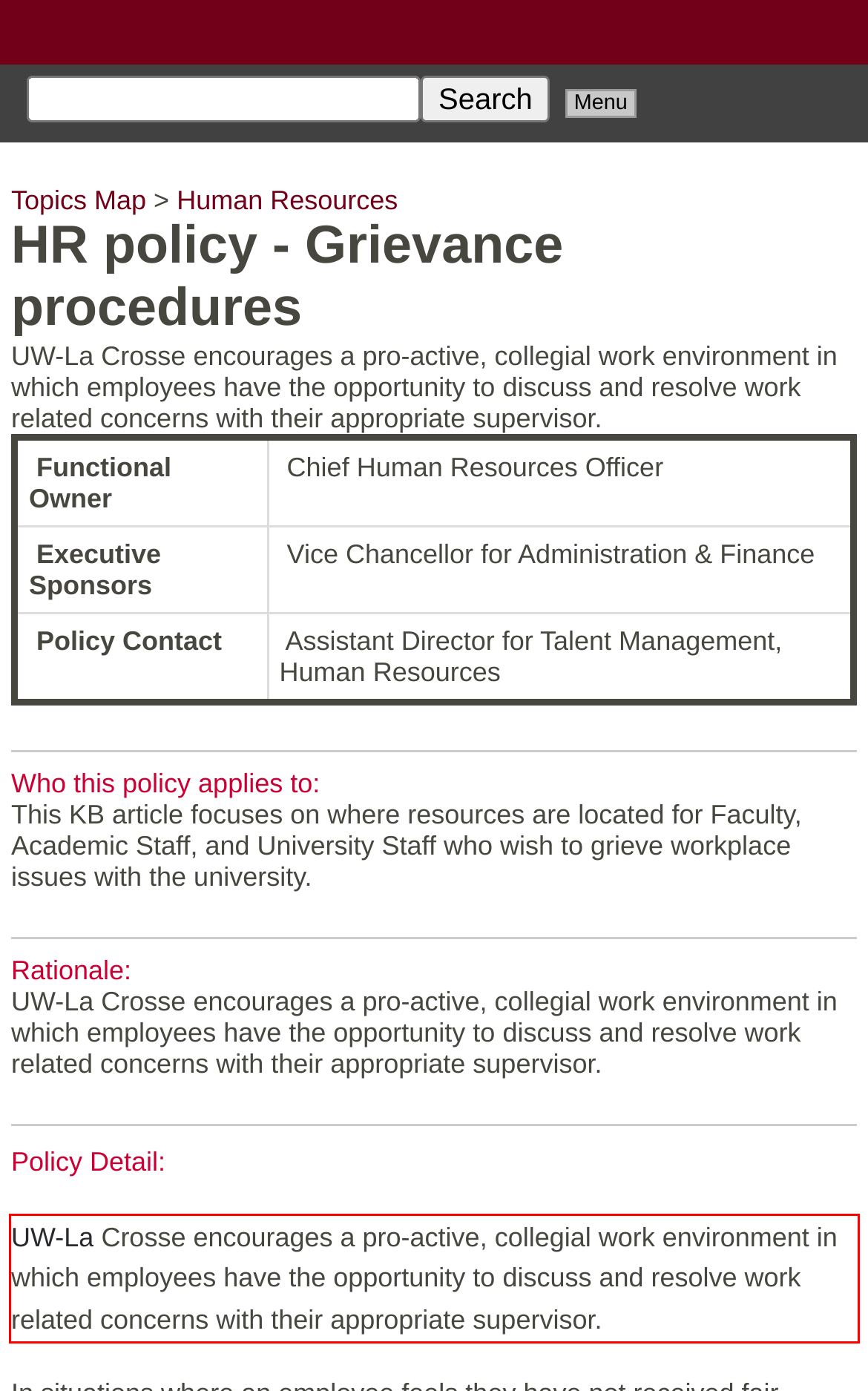Examine the screenshot of the webpage, locate the red bounding box, and generate the text contained within it.

UW-La Crosse encourages a pro-active, collegial work environment in which employees have the opportunity to discuss and resolve work related concerns with their appropriate supervisor.